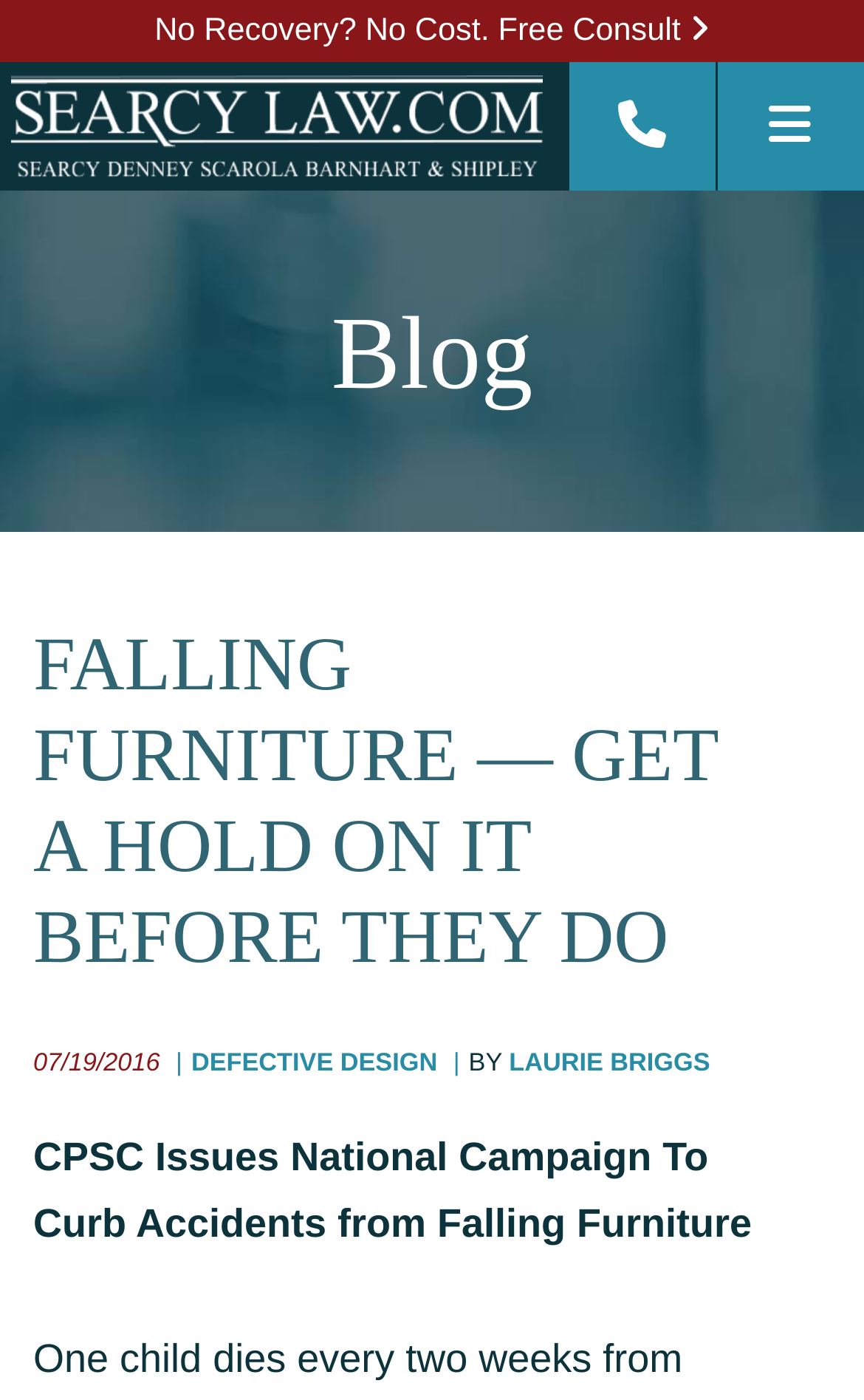Who is the author of the blog post?
Please provide a single word or phrase as your answer based on the screenshot.

Laurie Briggs